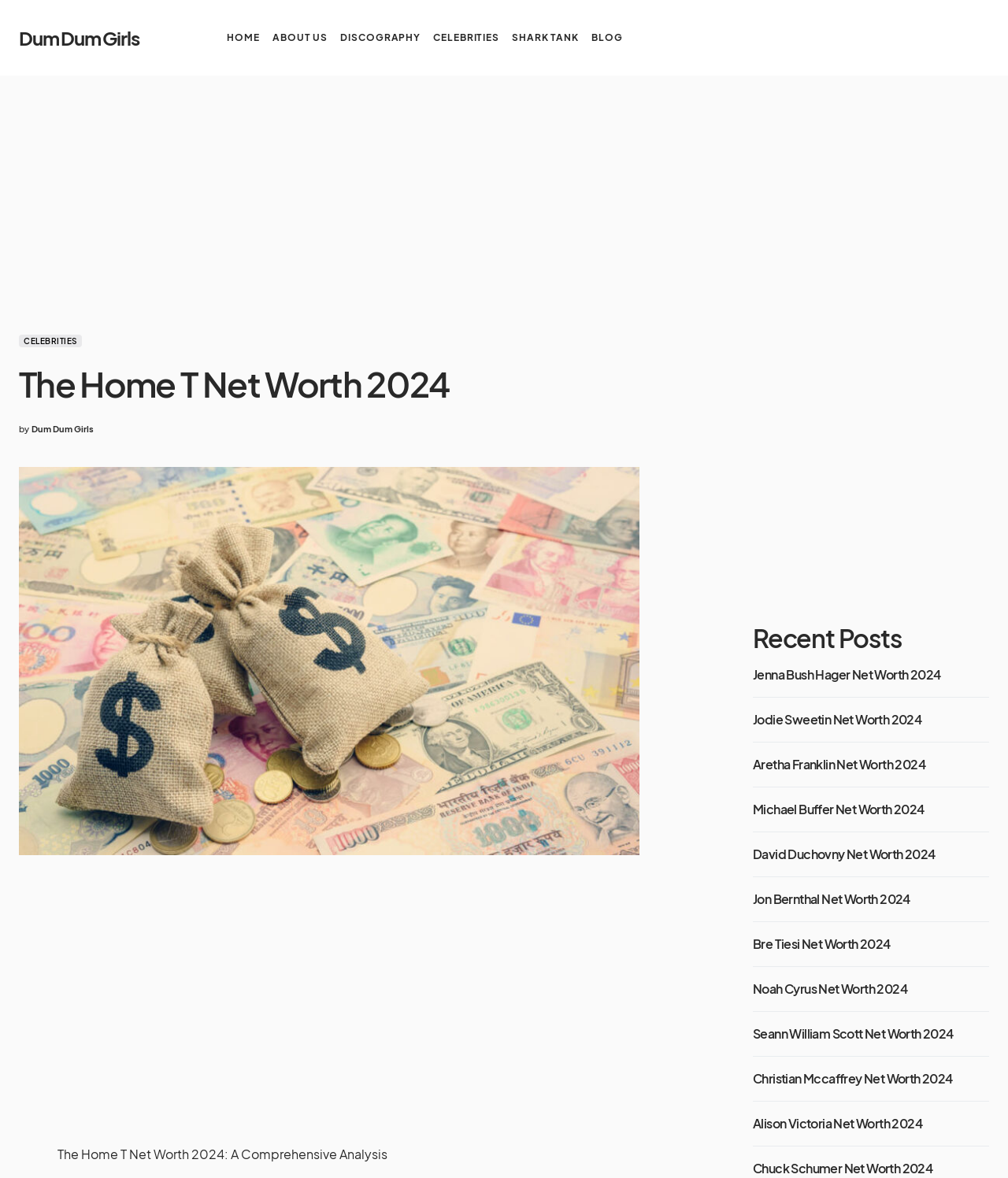Find and extract the text of the primary heading on the webpage.

The Home T Net Worth 2024